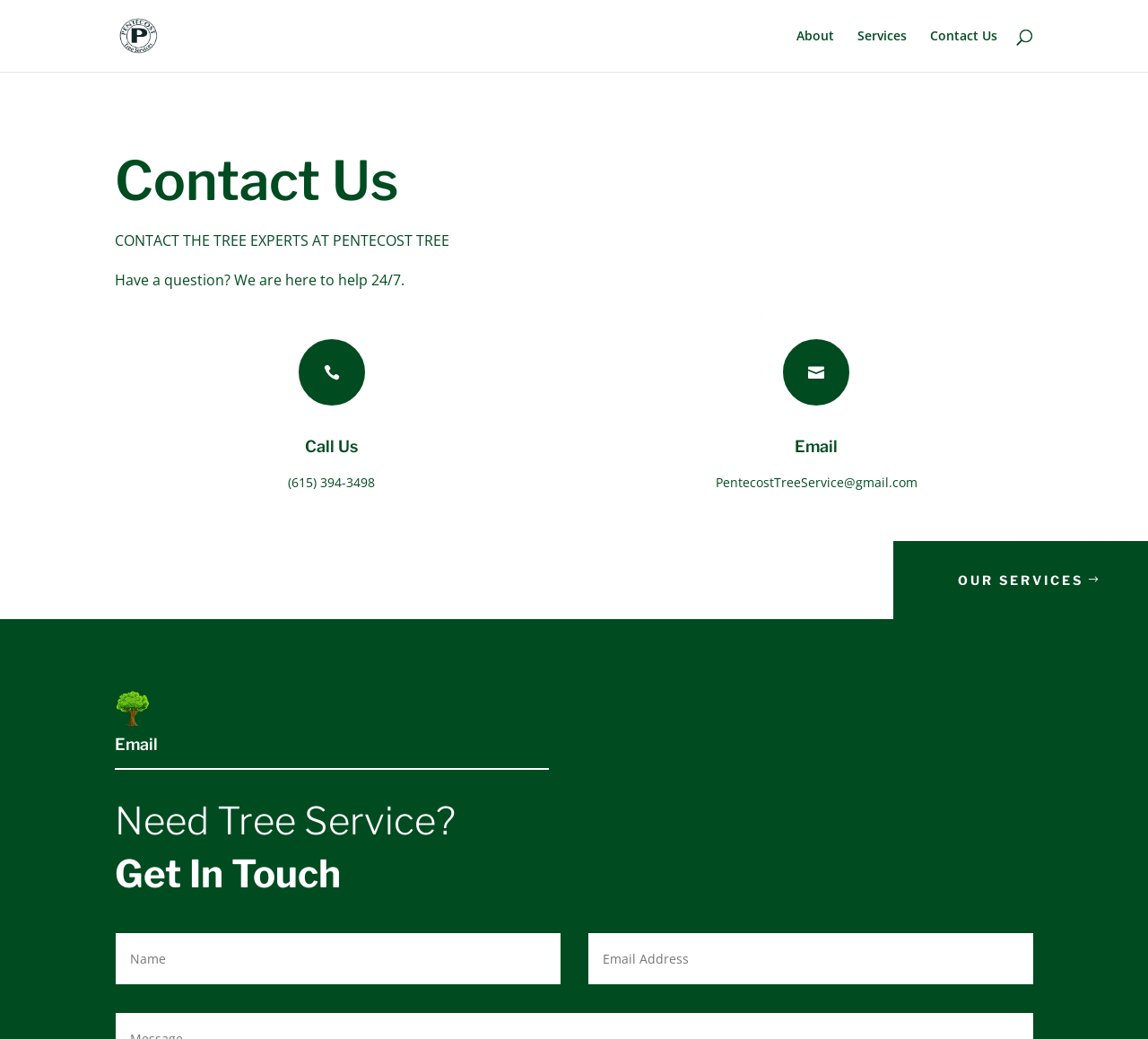Locate the bounding box coordinates of the clickable element to fulfill the following instruction: "Go to About page". Provide the coordinates as four float numbers between 0 and 1 in the format [left, top, right, bottom].

[0.694, 0.028, 0.727, 0.069]